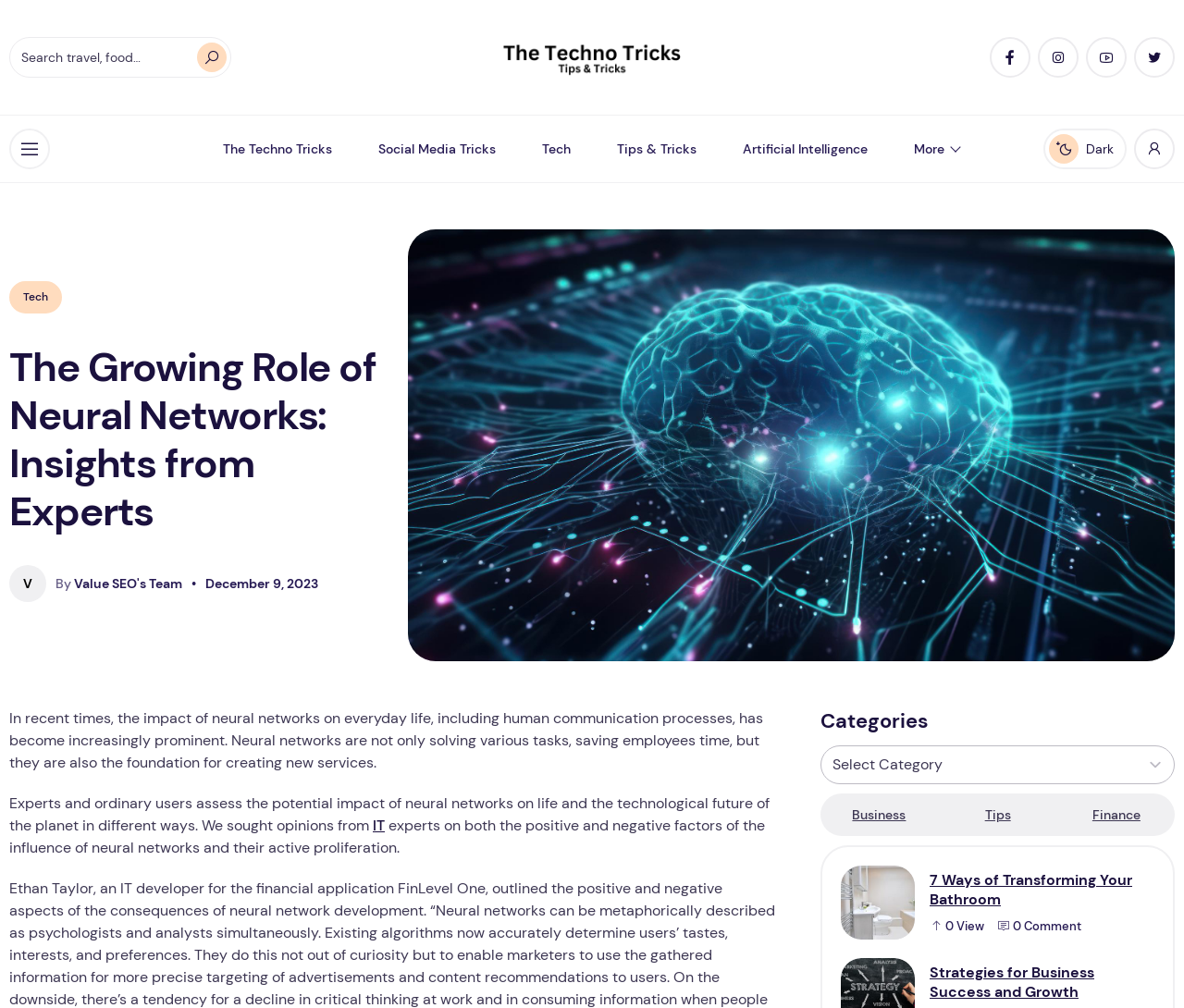What is the category of the article '7 Ways of Transforming Your Bathroom'?
Answer the question with just one word or phrase using the image.

Tips